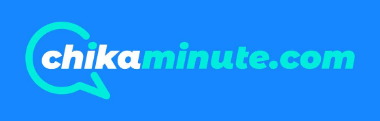Generate an in-depth description of the image you see.

The image features the logo of "chikaminute.com," displayed prominently on a vibrant blue background. The logo showcases the brand's name in a modern, playful typography, with "chika" in a stylized font emphasizing a casual and approachable tone, while "minute" is highlighted in a softer hue, creating a visual dynamic. The design reflects the website's focus on delivering quick and engaging news updates, capturing the essence of its mission to provide timely information in an entertaining manner. This branding effectively conveys excitement and accessibility, inviting viewers to explore the content further.